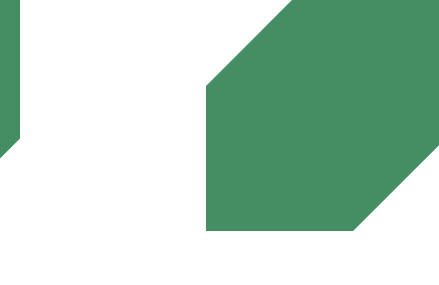Describe the scene depicted in the image with great detail.

The image features "Ryan Jameson's The Terra Channel Logo," which accompanies a discussion about his novella, "Special Correspondents Lottery." This novella is set against the backdrop of a pivotal moment in human history, exploring the journey of Ryan Jameson to the Santa Maria. The logo likely embodies themes related to the story, encapsulating the essence of adventure and exploration within the narrative. The visual design may convey a sense of innovation and storytelling, reflecting the novella's exploration of significant events and personal journeys.